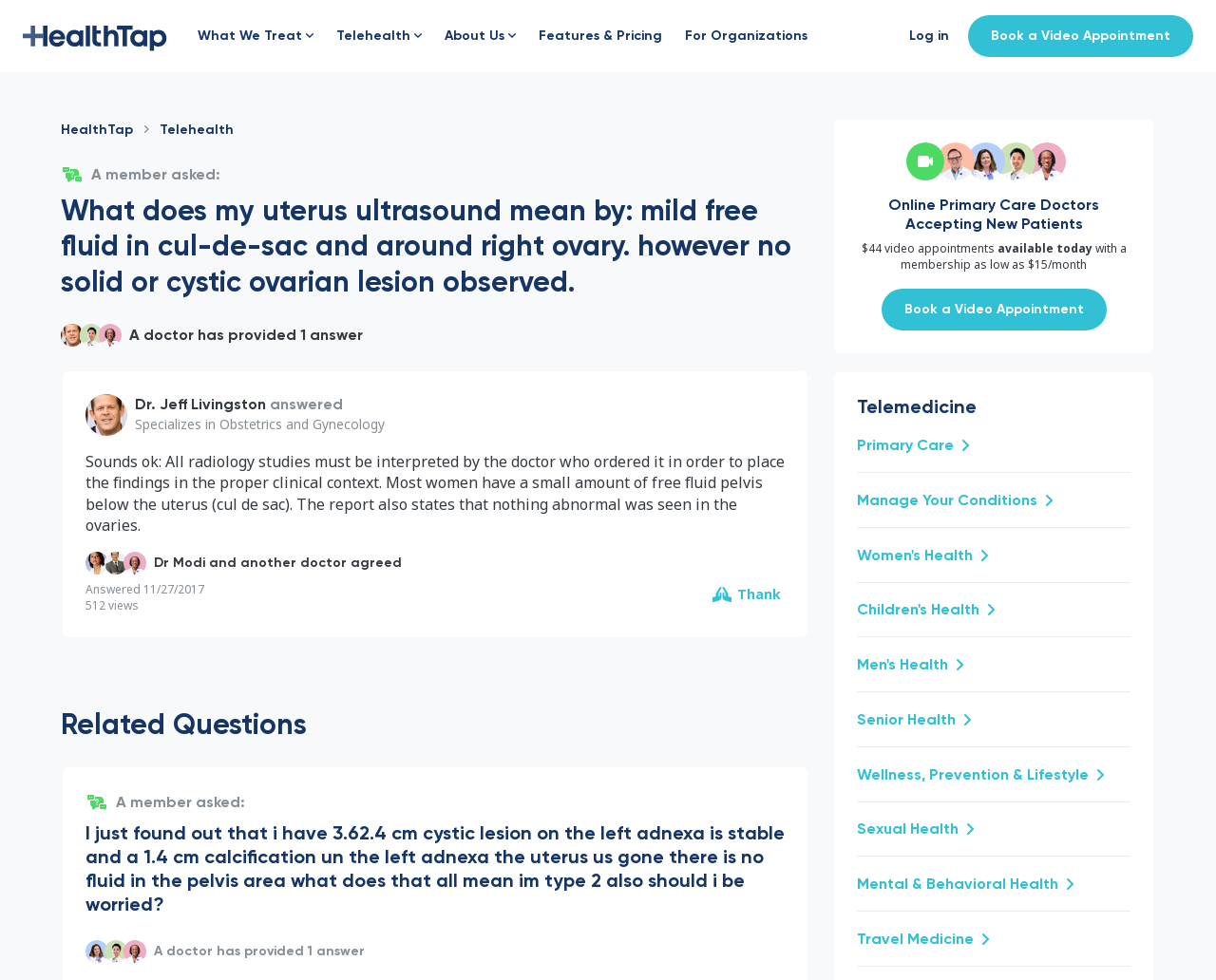Determine the bounding box coordinates of the region to click in order to accomplish the following instruction: "View MLC Impact Report". Provide the coordinates as four float numbers between 0 and 1, specifically [left, top, right, bottom].

None